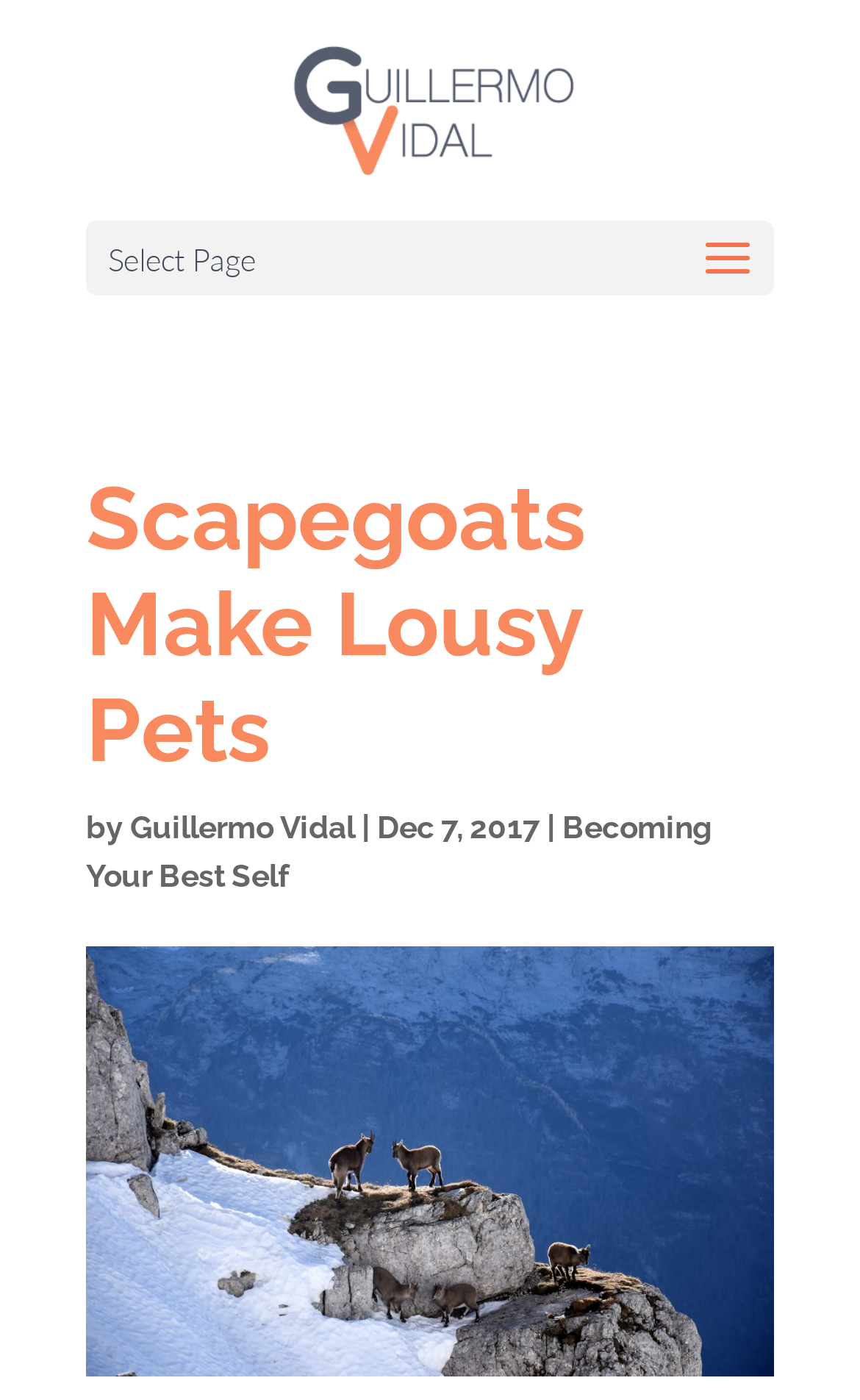What is the title of the article?
Provide a concise answer using a single word or phrase based on the image.

Scapegoats Make Lousy Pets